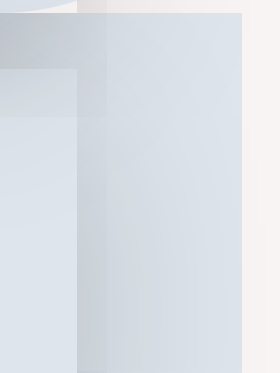Offer an in-depth description of the image.

The image showcases a modern, light-themed web page design featuring soft color gradients, primarily in shades of blue and white. The layout is clean and minimalistic, aligning with contemporary web design trends. In the context of the surrounding content, this image represents one of the ready-made designs available within the Divi theme, emphasizing the ease of customization that users can achieve. Such visually appealing designs cater to a variety of needs, enhancing the overall user experience for individuals or businesses looking to establish an online presence.